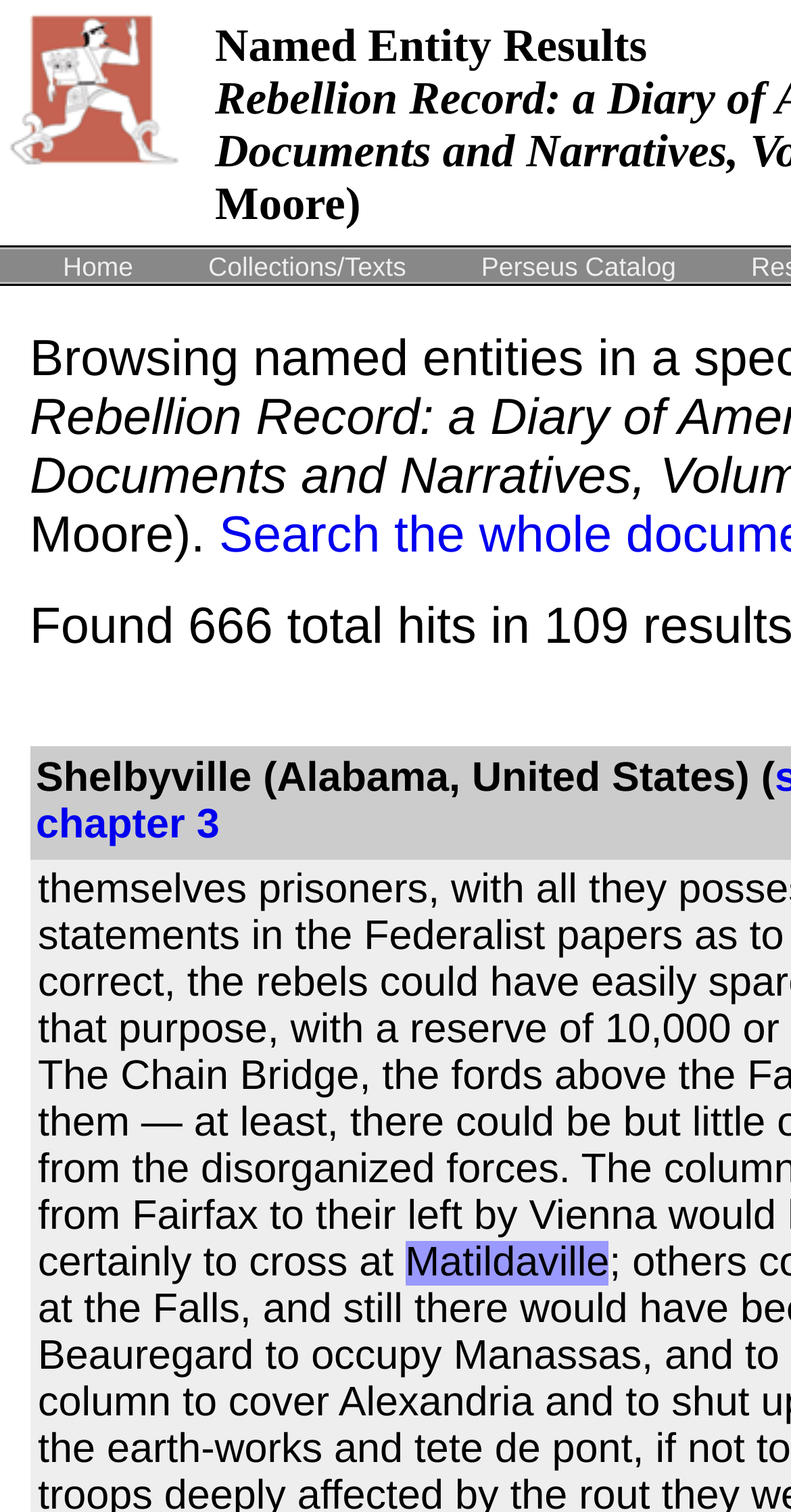What is the name of the Alabama city?
Craft a detailed and extensive response to the question.

I found the answer by looking at the StaticText element with the bounding box coordinates [0.045, 0.5, 0.979, 0.53], which contains the text 'Shelbyville (Alabama, United States) ('.